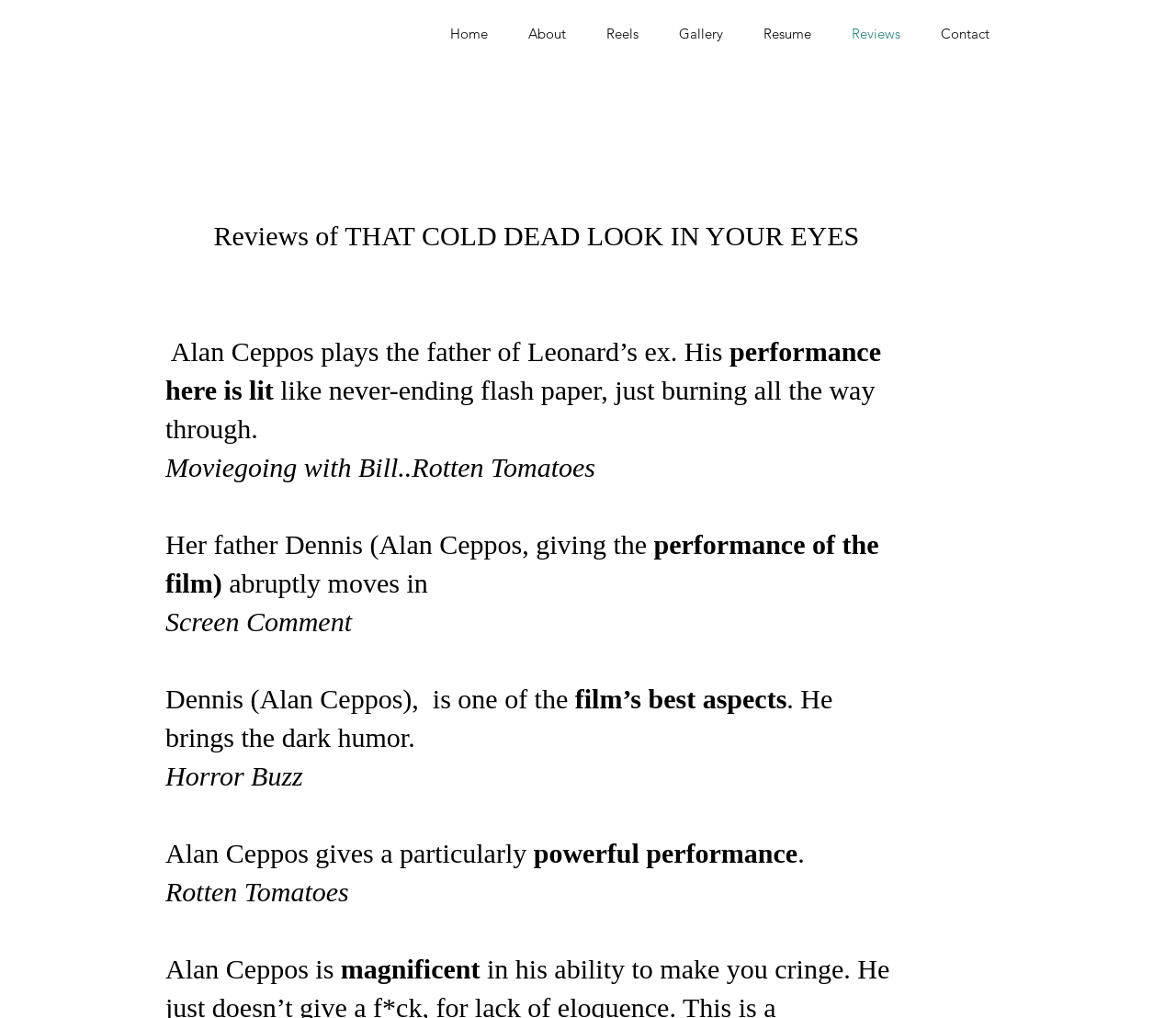Specify the bounding box coordinates of the area to click in order to follow the given instruction: "Click on the 'Alan Ceppos' link."

[0.221, 0.671, 0.342, 0.701]